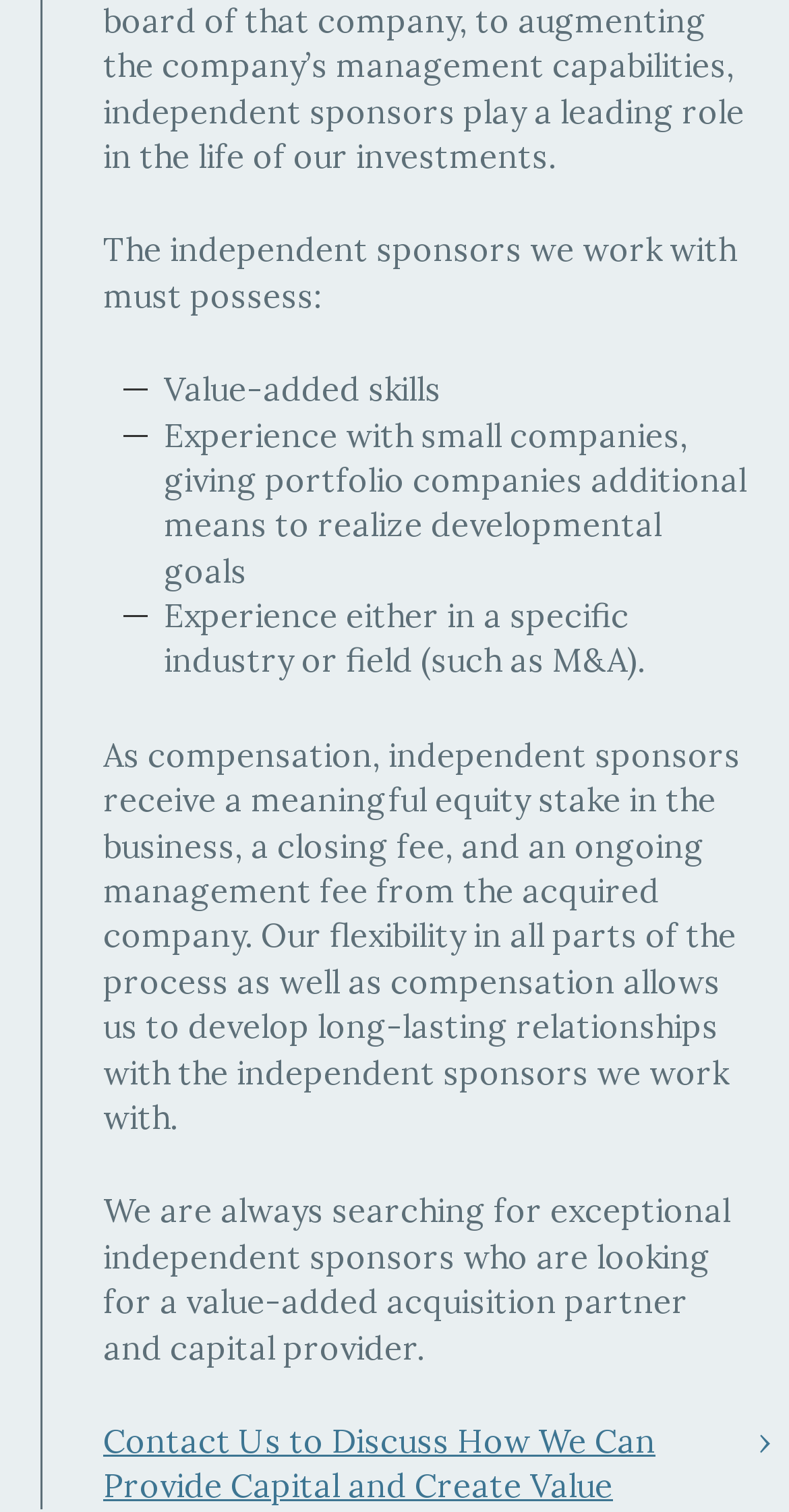What is the company looking for?
Answer the question with a detailed and thorough explanation.

The company is always searching for exceptional independent sponsors who are looking for a value-added acquisition partner and capital provider, as stated on the webpage.